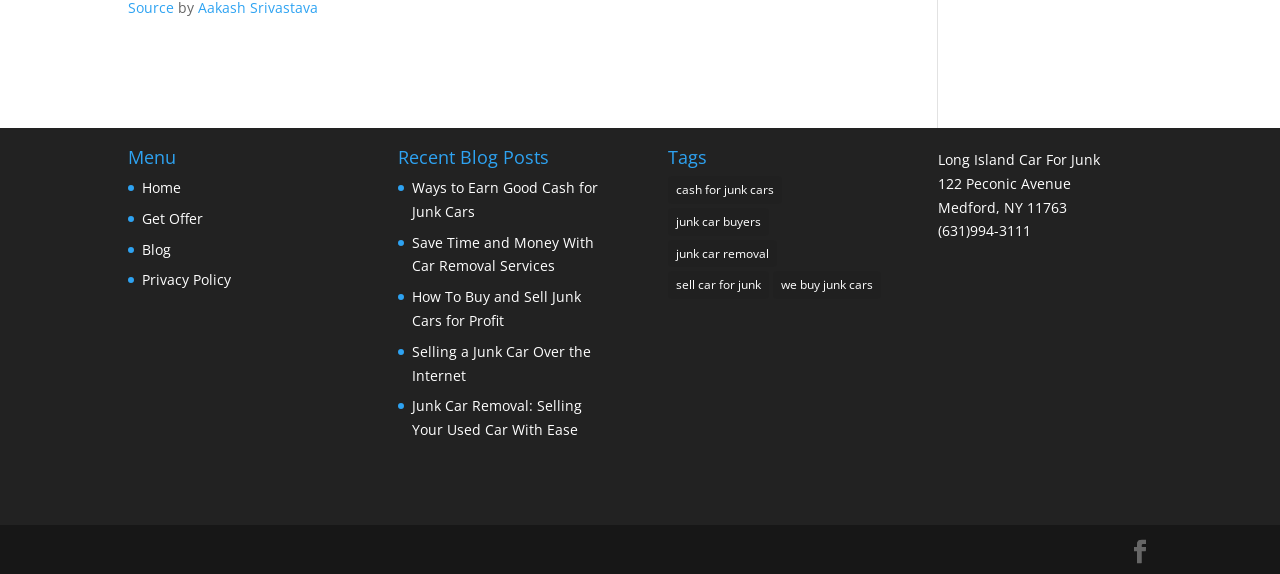Provide a one-word or brief phrase answer to the question:
What is the address of the business?

122 Peconic Avenue, Medford, NY 11763